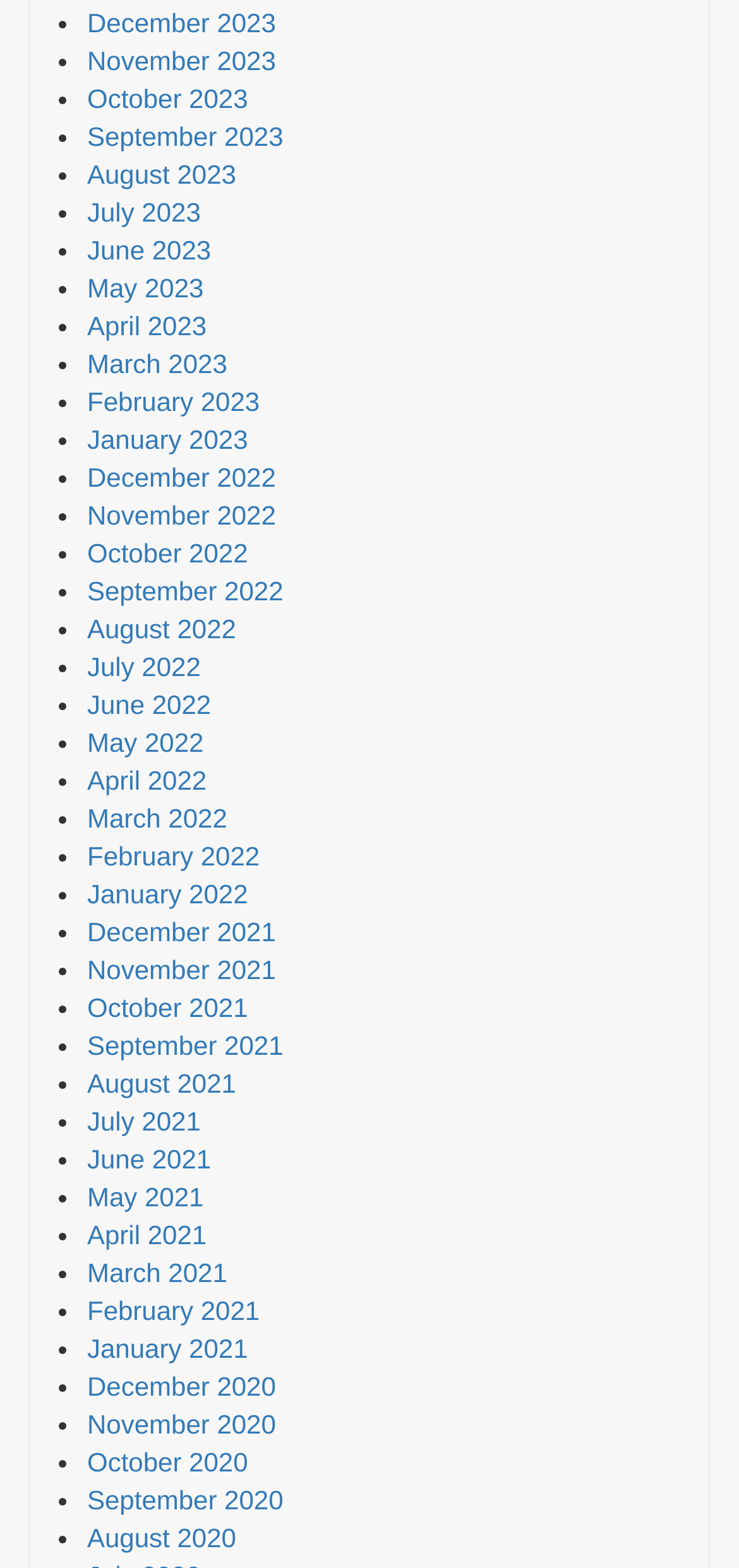How many links are there in total?
Please provide a single word or phrase answer based on the image.

48